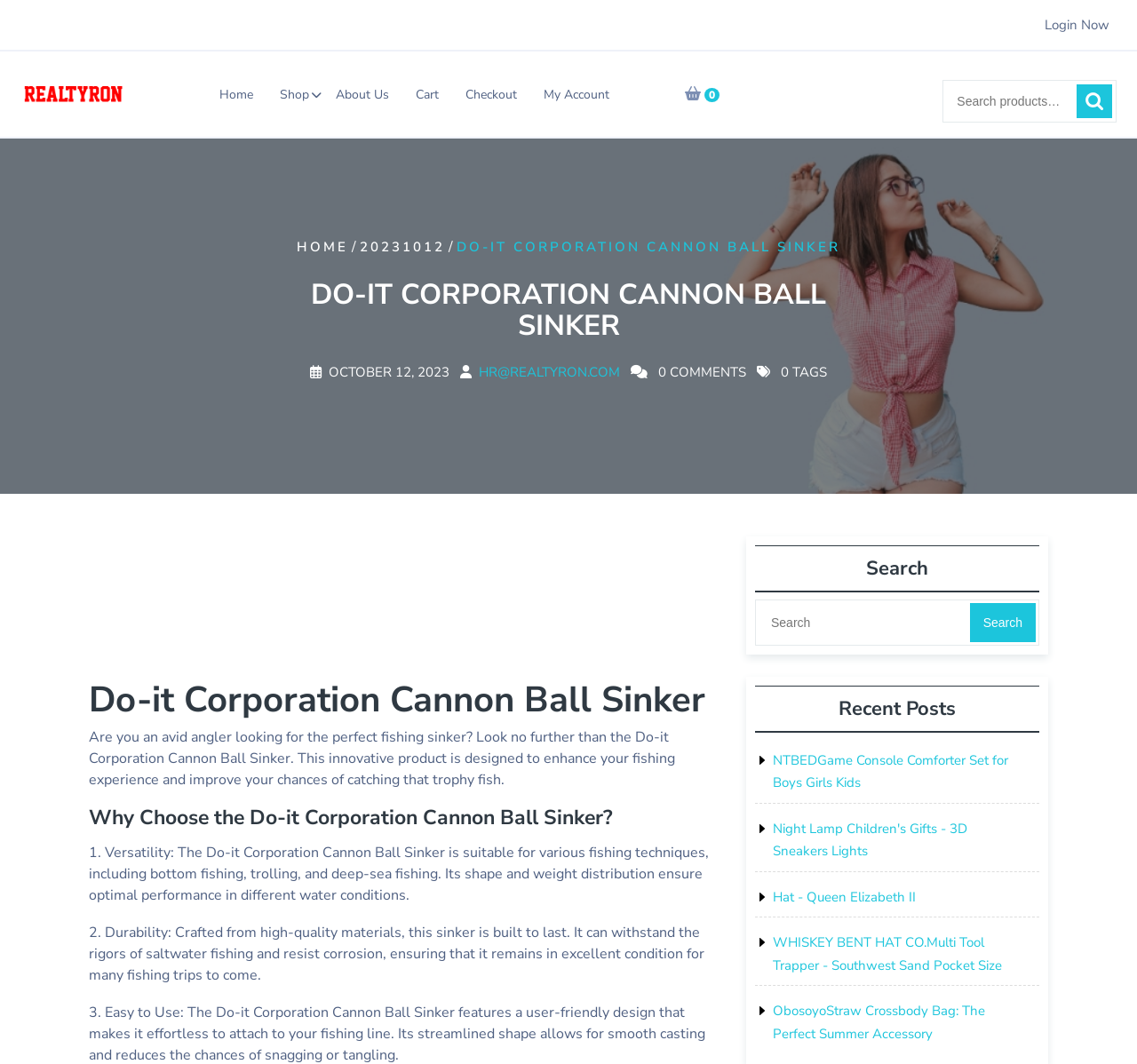Please specify the bounding box coordinates of the clickable section necessary to execute the following command: "View the cart".

[0.355, 0.073, 0.396, 0.104]